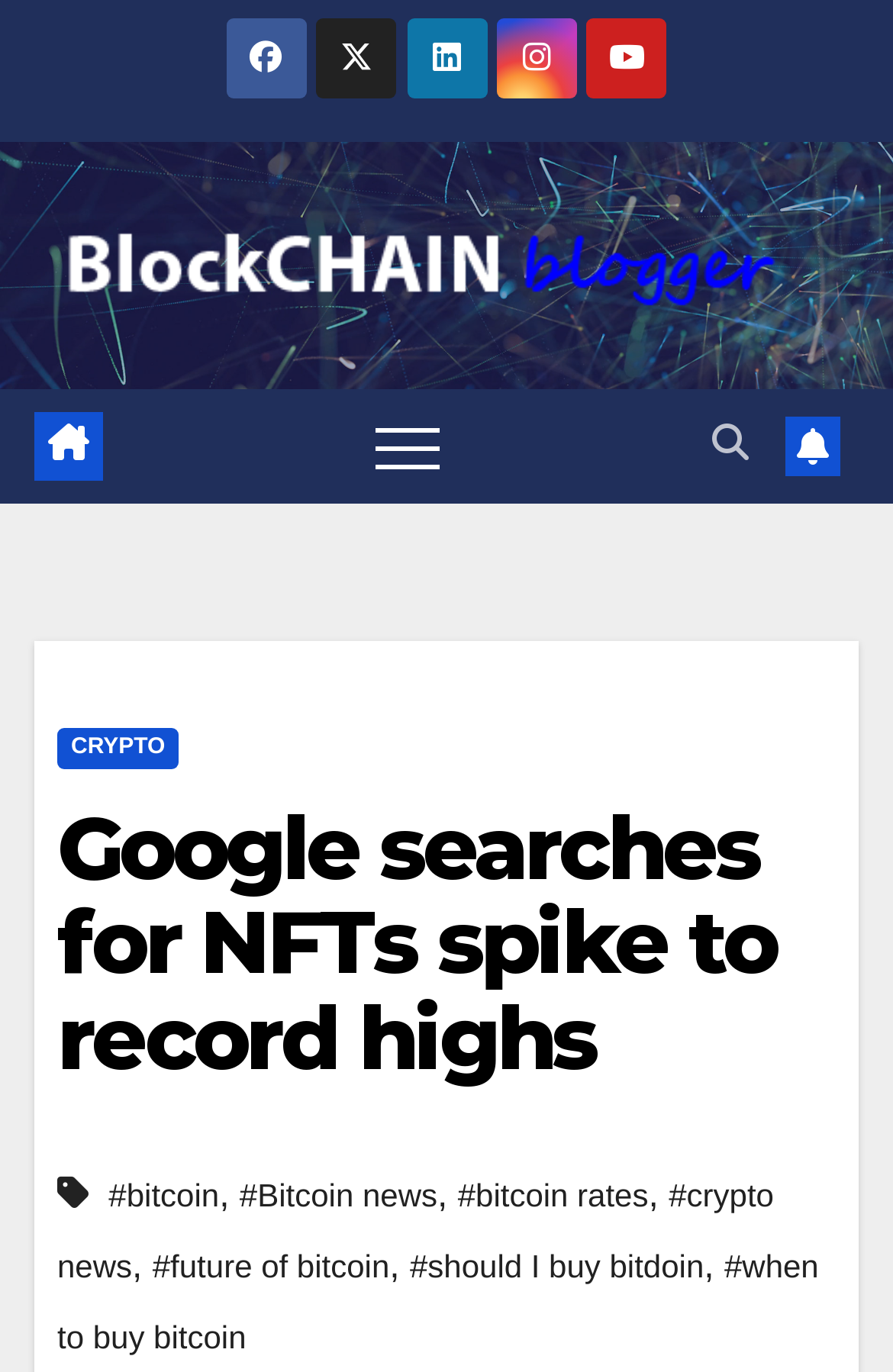Show the bounding box coordinates of the region that should be clicked to follow the instruction: "Search for bitcoin news."

[0.268, 0.858, 0.49, 0.885]